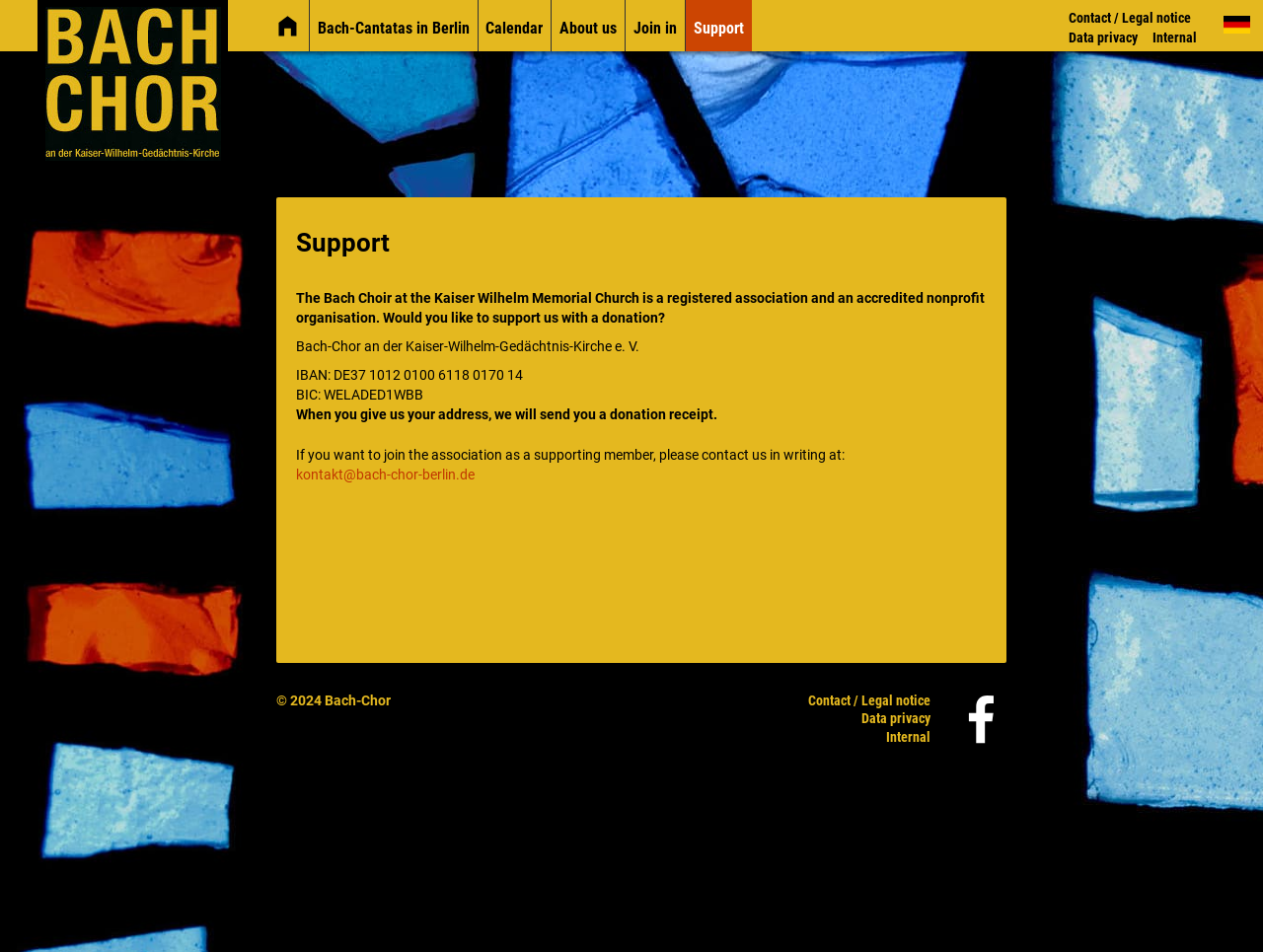Identify the bounding box coordinates of the specific part of the webpage to click to complete this instruction: "Visit the Bach Choir's Facebook page".

[0.756, 0.73, 0.797, 0.784]